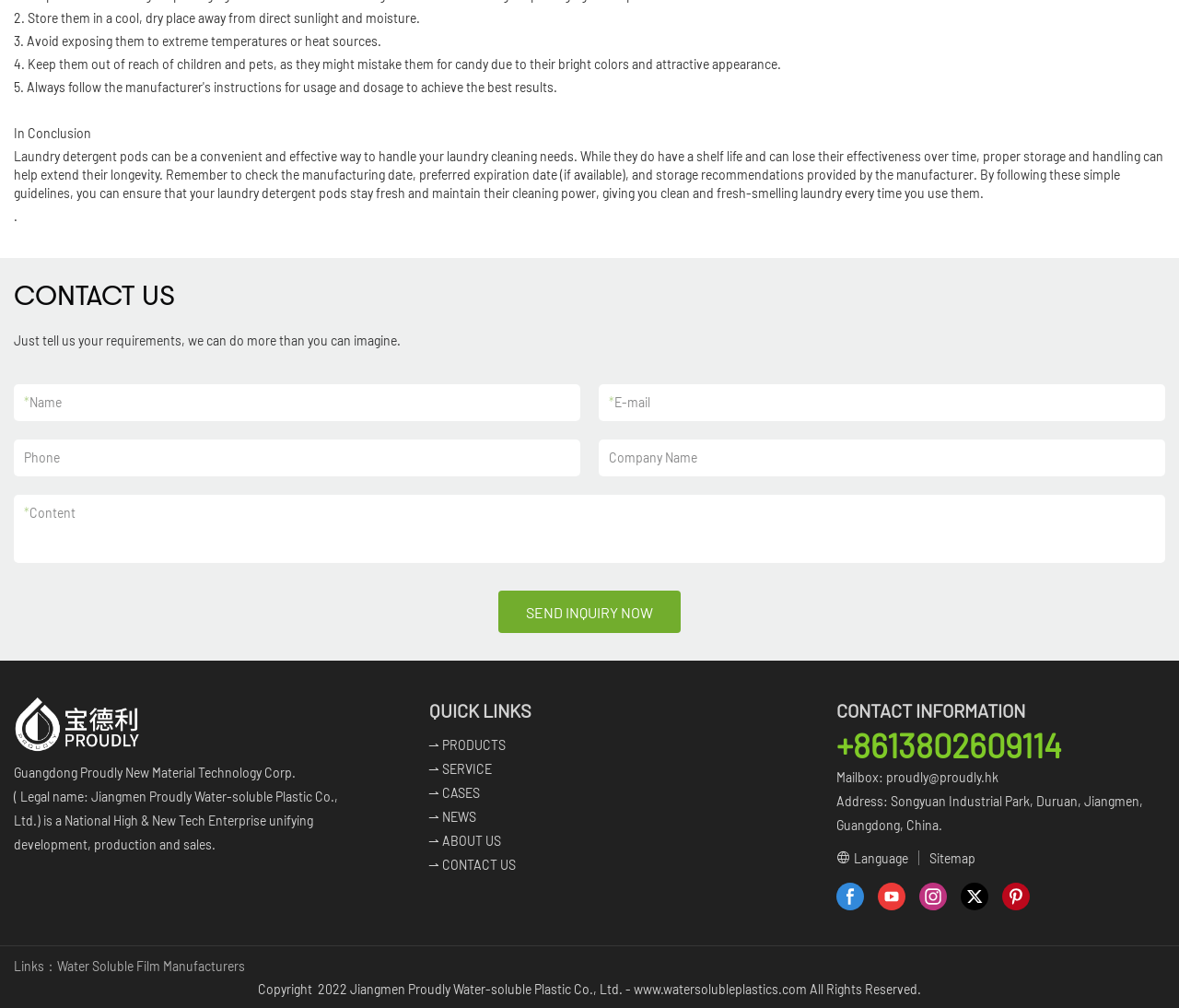Provide the bounding box coordinates of the HTML element this sentence describes: "Sitemap".

[0.773, 0.841, 0.828, 0.857]